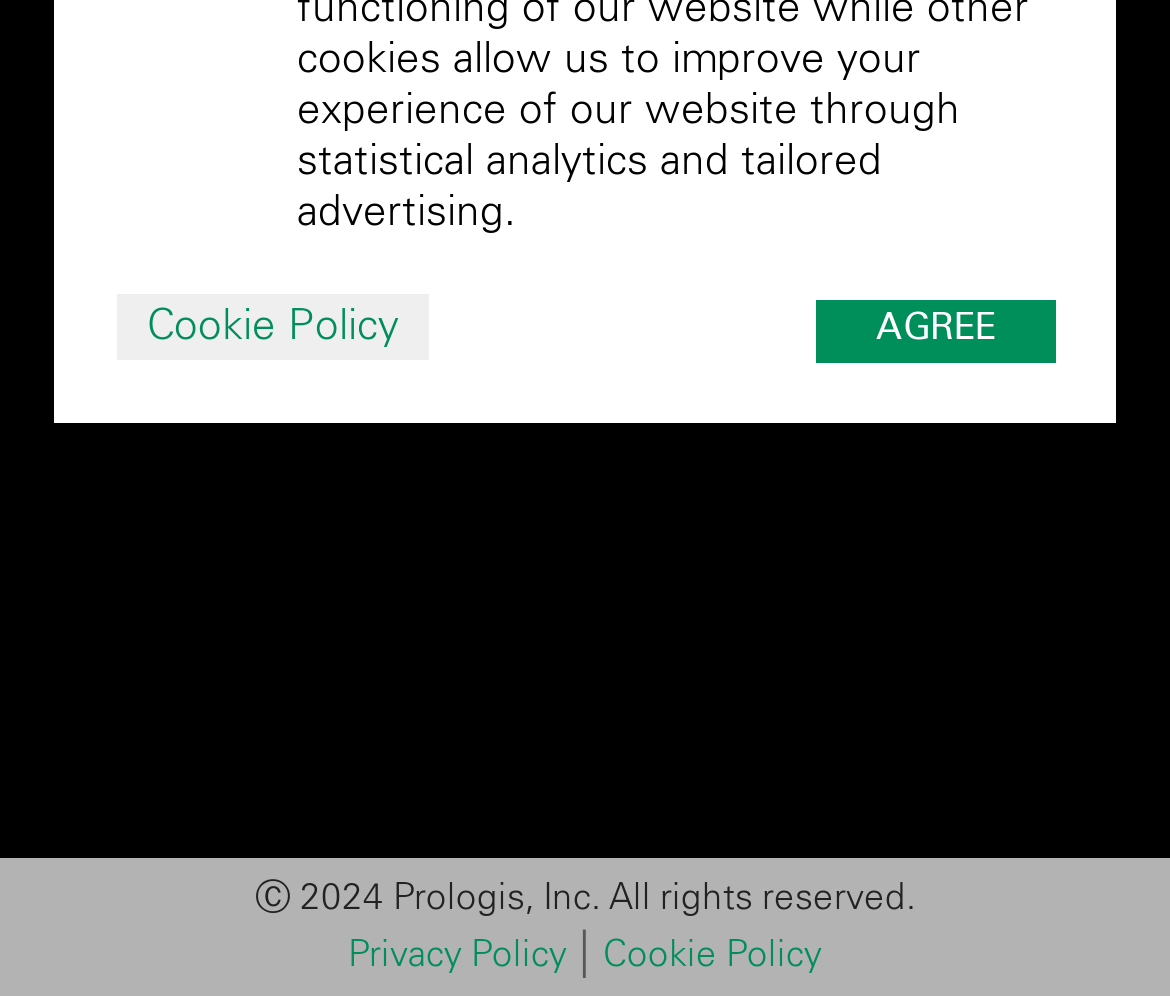Locate and provide the bounding box coordinates for the HTML element that matches this description: "Privacy Policy".

[0.297, 0.937, 0.485, 0.982]